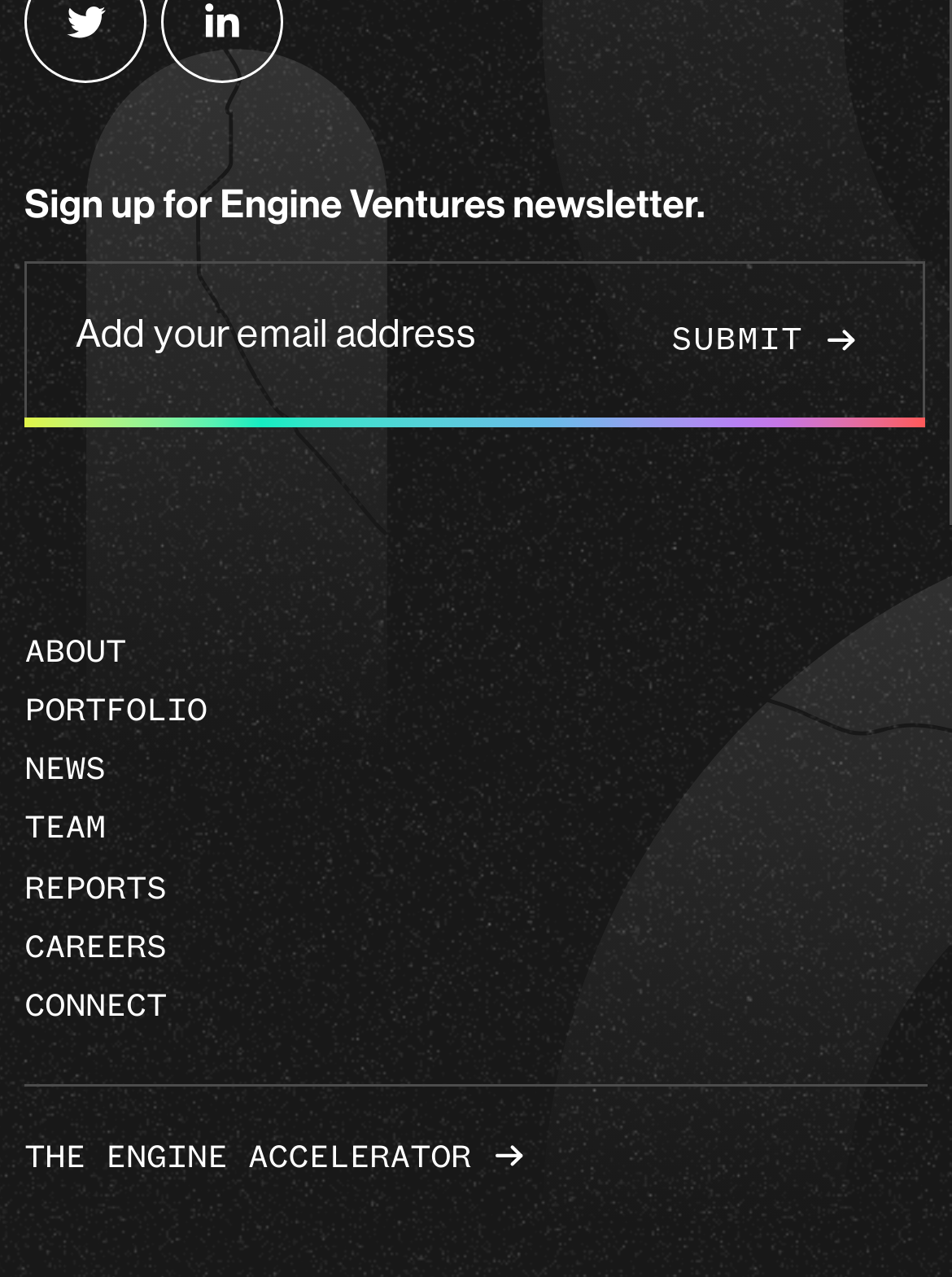Locate the bounding box coordinates of the element you need to click to accomplish the task described by this instruction: "View THE ENGINE ACCELERATOR".

[0.026, 0.89, 0.556, 0.924]